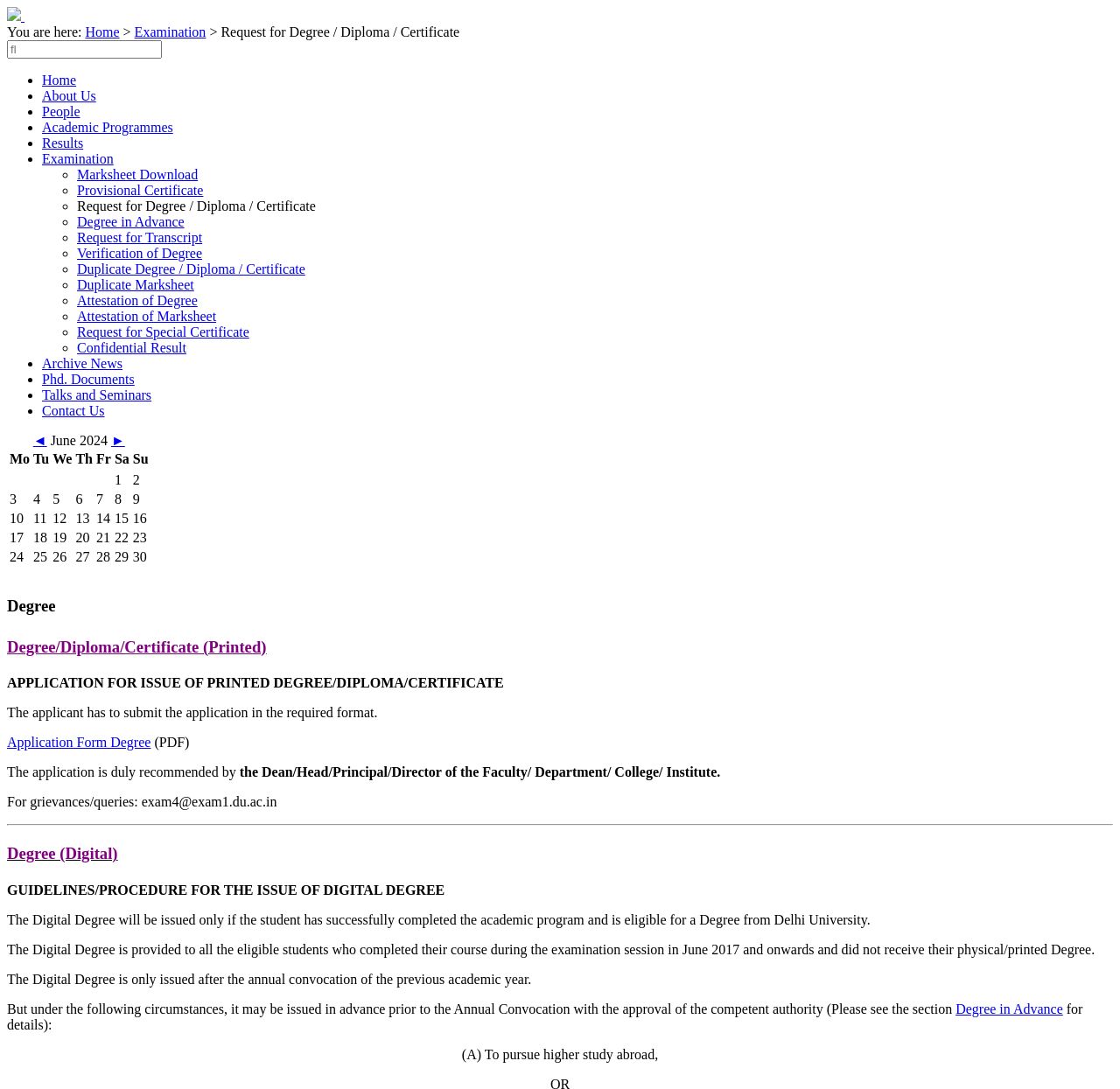Determine the bounding box coordinates of the region that needs to be clicked to achieve the task: "Toggle the table of contents".

None